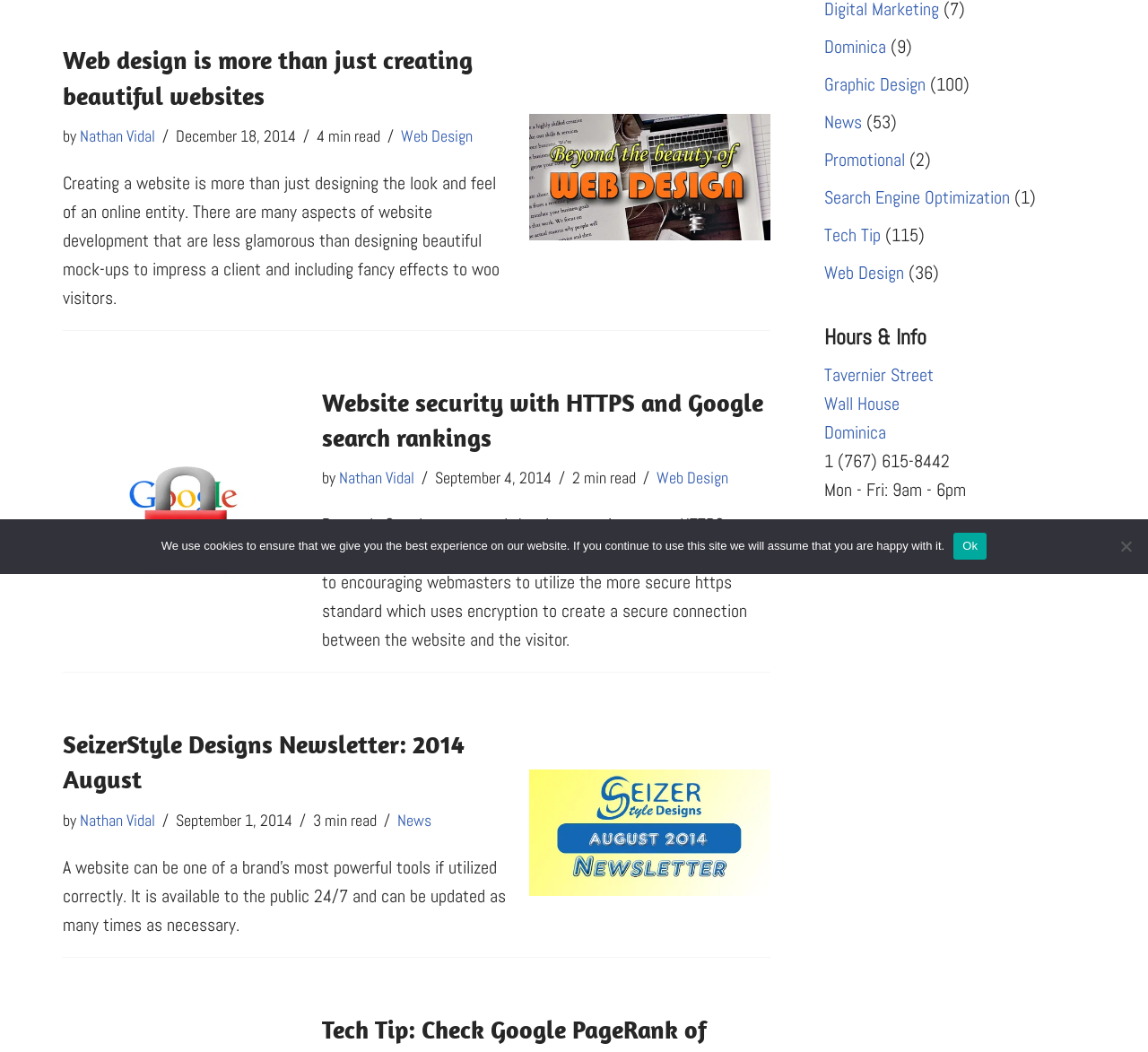Can you find the bounding box coordinates for the UI element given this description: "Web Design"? Provide the coordinates as four float numbers between 0 and 1: [left, top, right, bottom].

[0.349, 0.119, 0.412, 0.139]